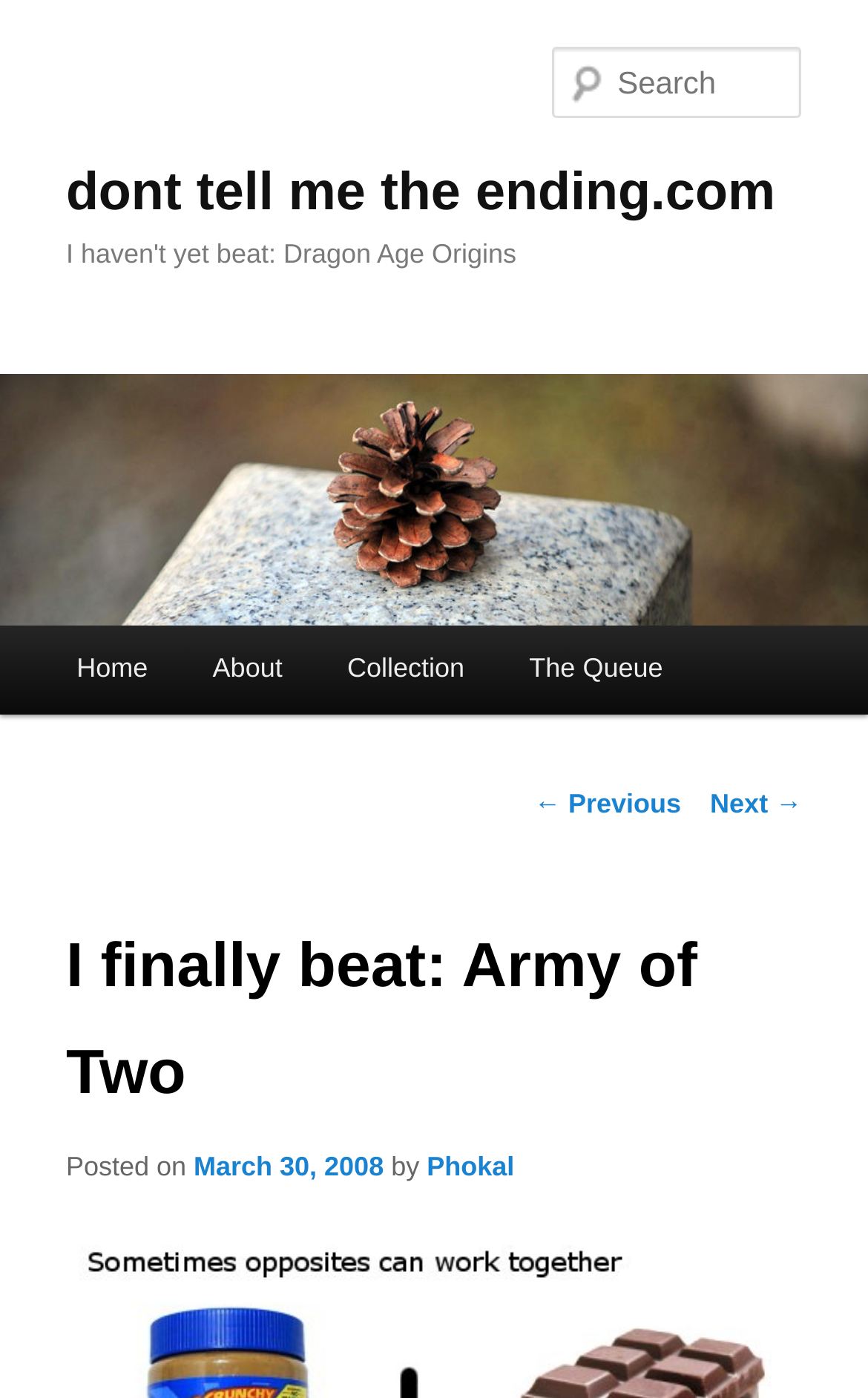What is the title of the current post?
Using the visual information from the image, give a one-word or short-phrase answer.

I finally beat: Army of Two